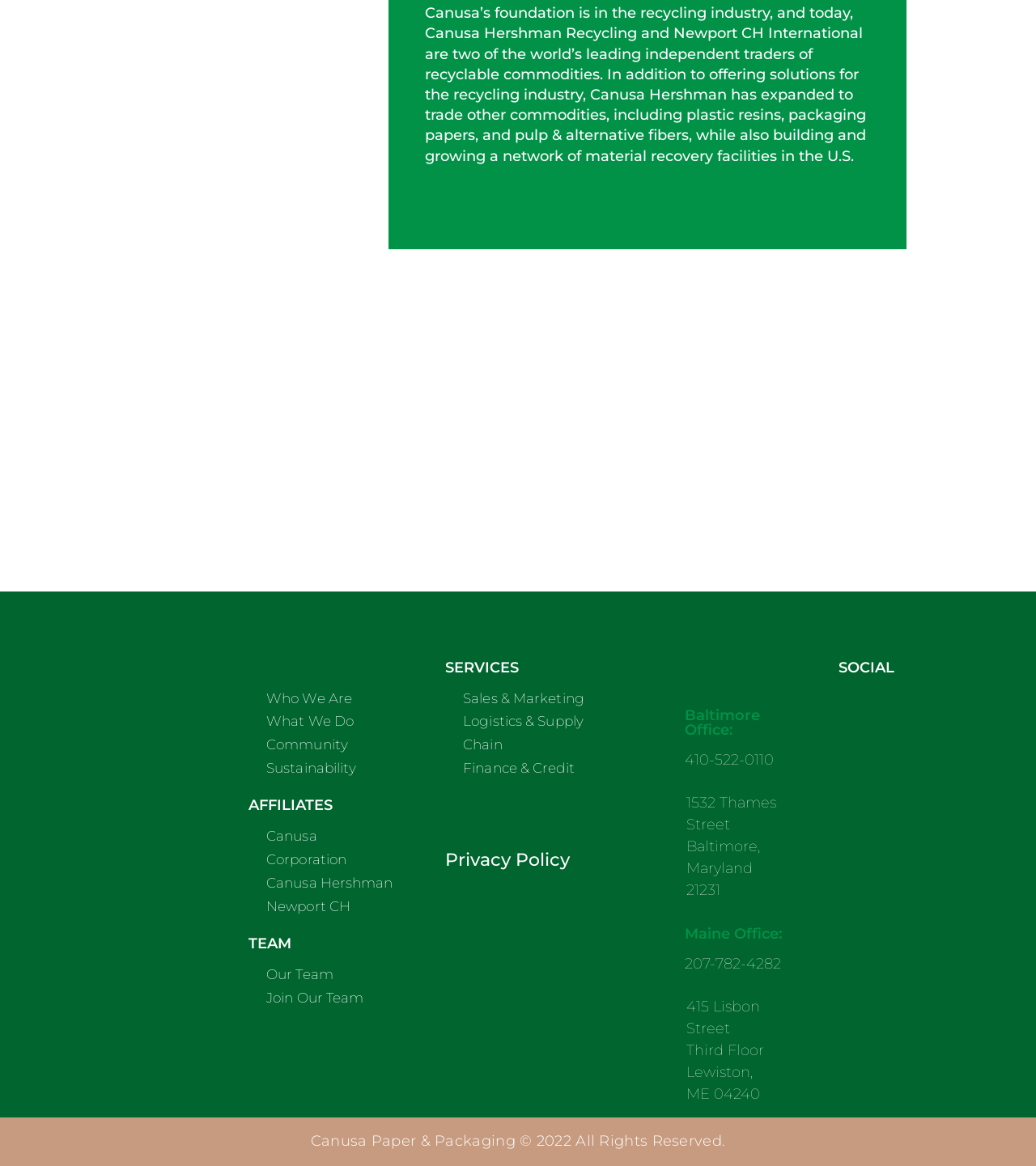What is the address of the Maine Office?
Refer to the screenshot and answer in one word or phrase.

415 Lisbon Street, Third Floor, Lewiston, ME 04240